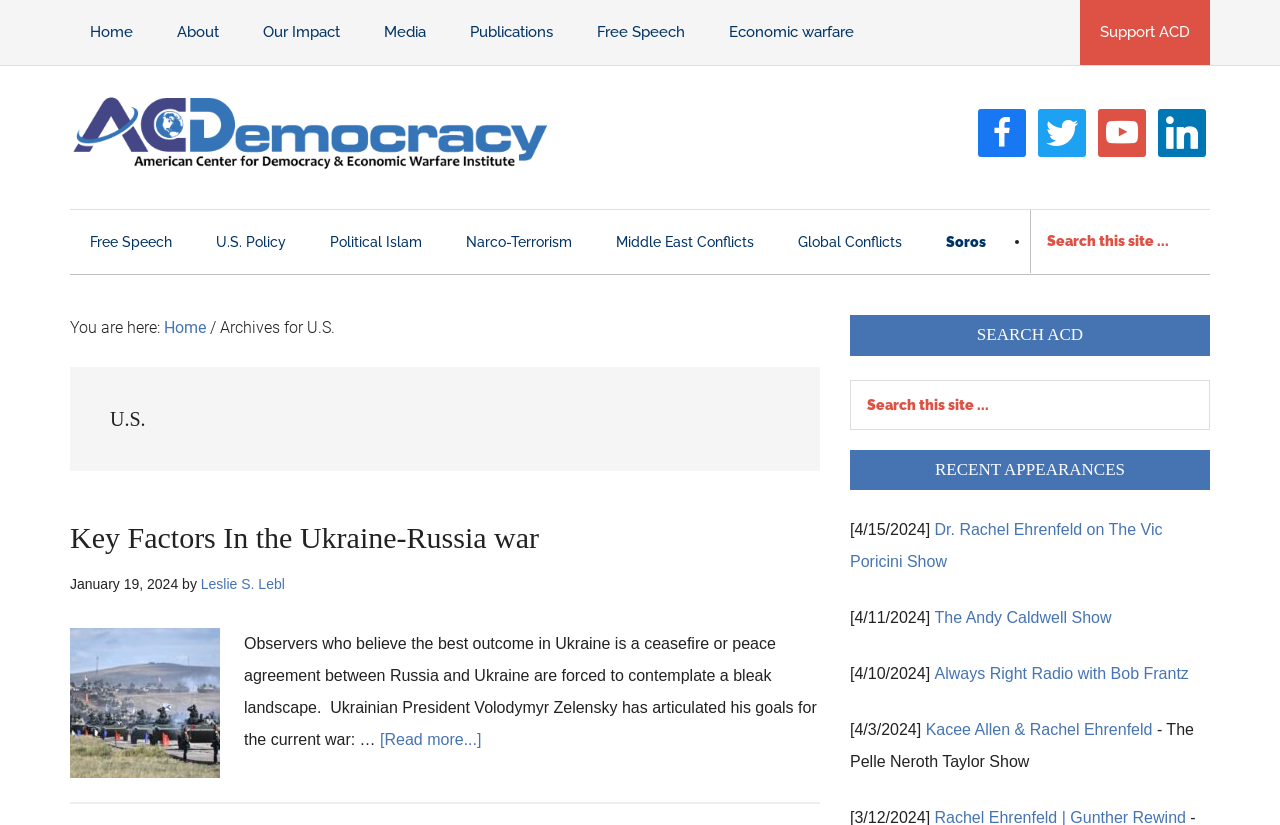Locate the coordinates of the bounding box for the clickable region that fulfills this instruction: "View webcam".

None